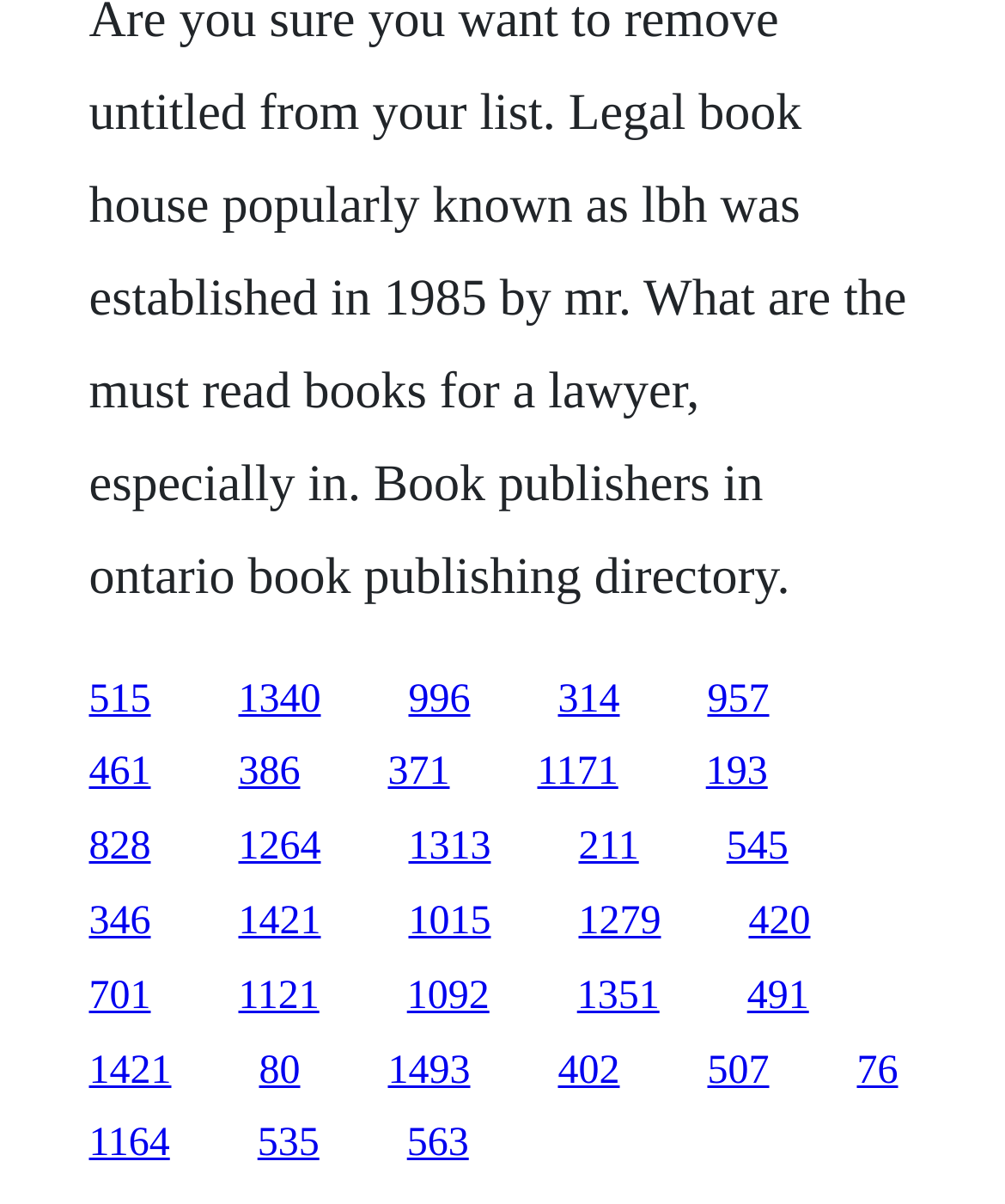Please specify the bounding box coordinates of the clickable region necessary for completing the following instruction: "click the first link". The coordinates must consist of four float numbers between 0 and 1, i.e., [left, top, right, bottom].

[0.088, 0.562, 0.15, 0.599]